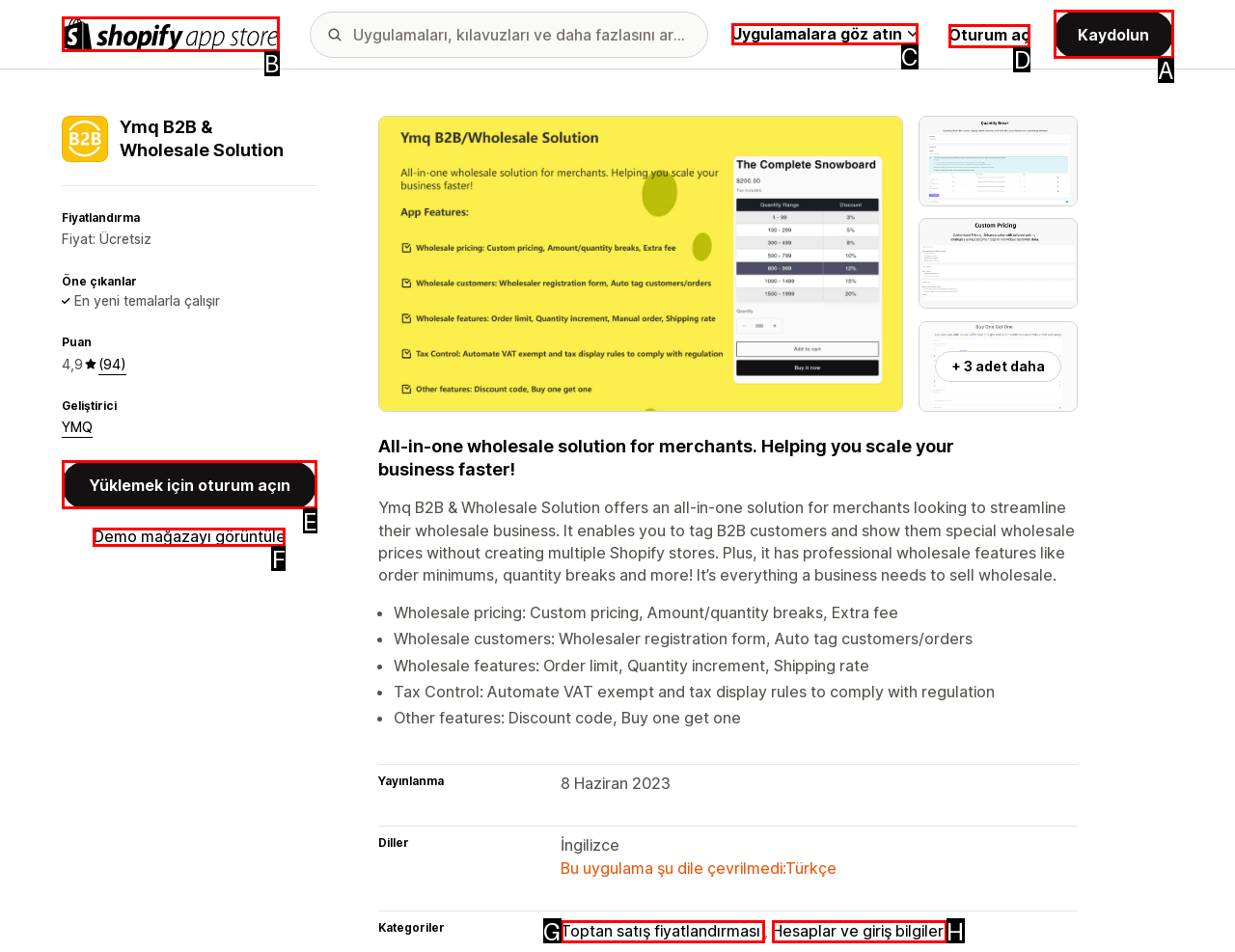From the given options, choose the one to complete the task: Log in
Indicate the letter of the correct option.

D